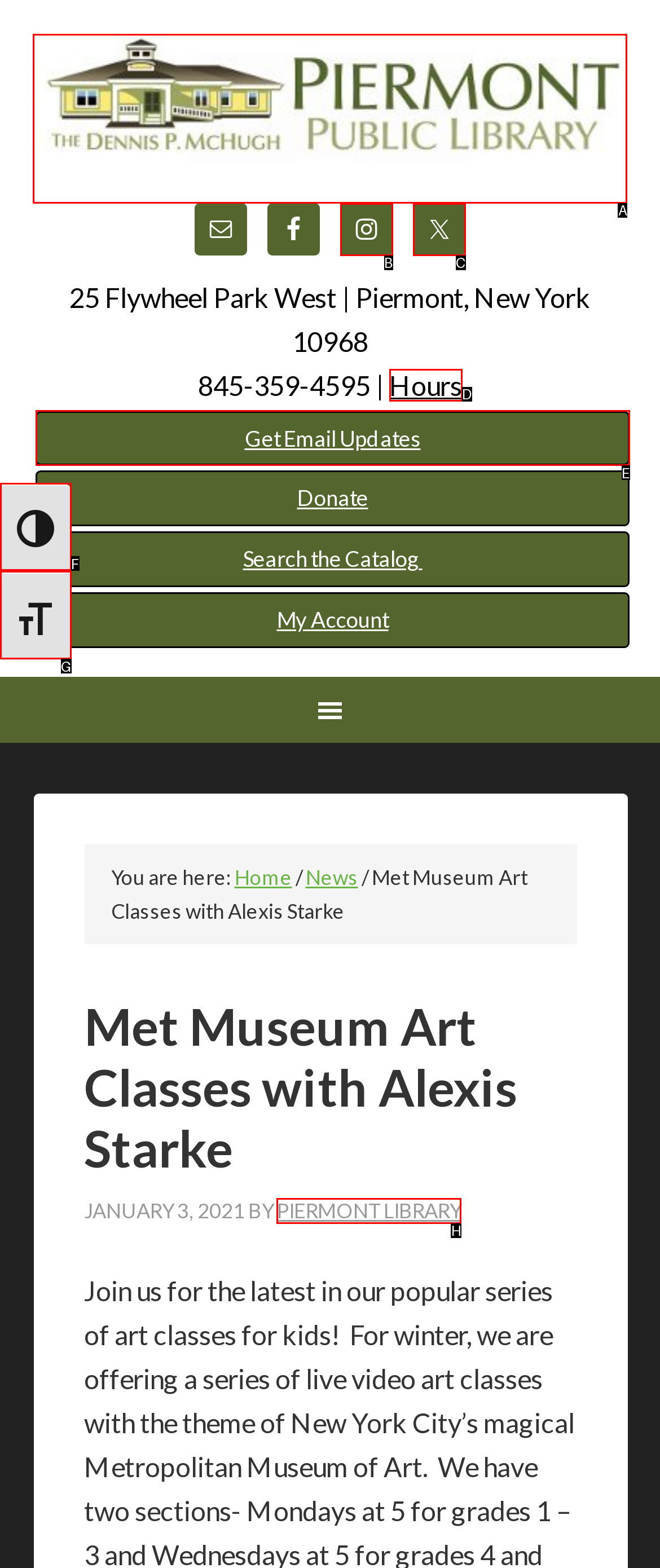Select the letter of the UI element that matches this task: Toggle high contrast
Provide the answer as the letter of the correct choice.

F